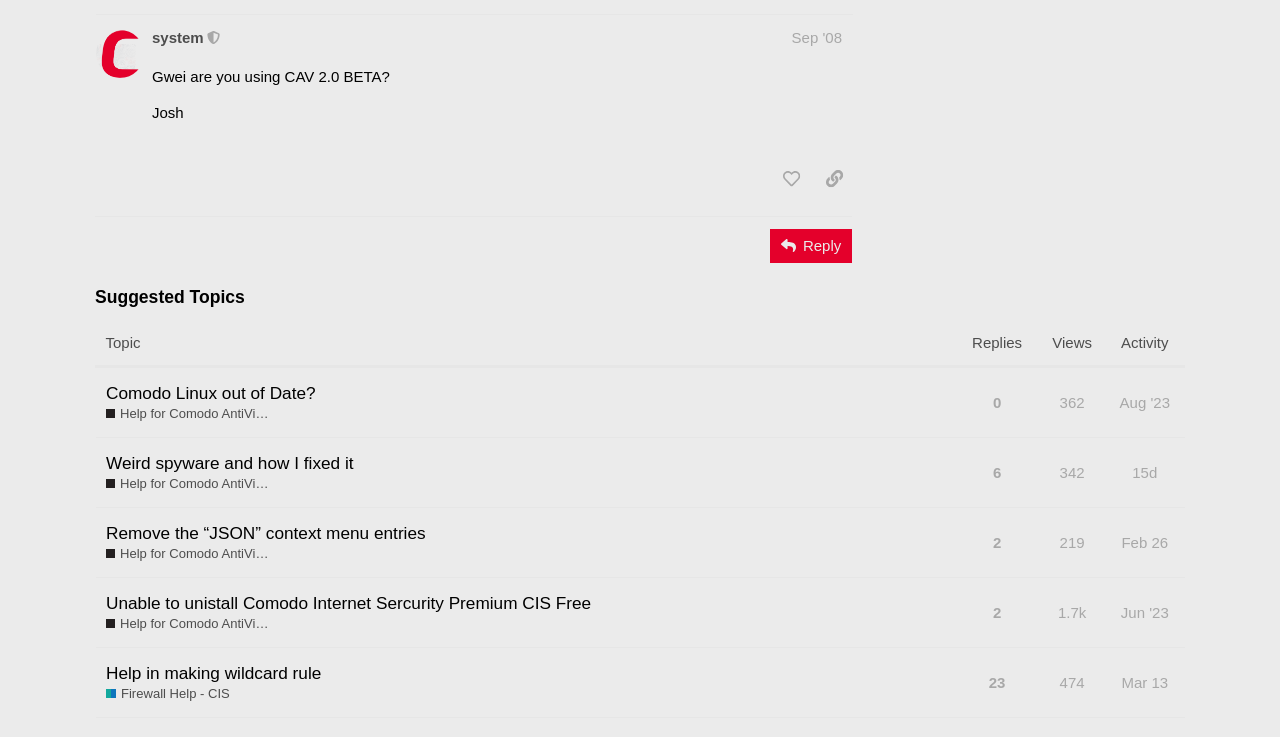Please specify the bounding box coordinates of the element that should be clicked to execute the given instruction: 'View topic 'Weird spyware and how I fixed it Help for Comodo AntiVirus''. Ensure the coordinates are four float numbers between 0 and 1, expressed as [left, top, right, bottom].

[0.075, 0.593, 0.75, 0.688]